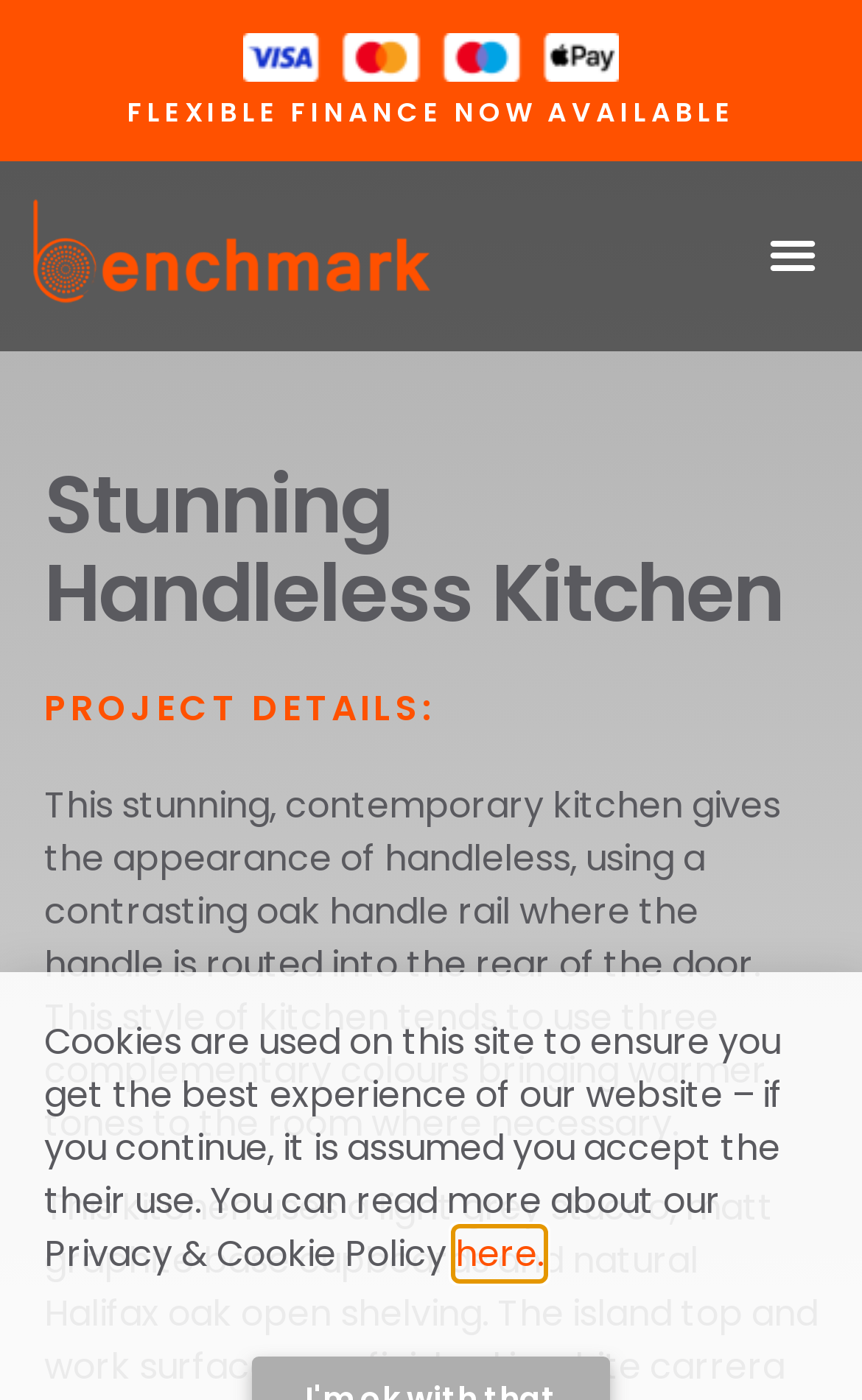How many colors are used in this kitchen?
Analyze the screenshot and provide a detailed answer to the question.

According to the description, 'This style of kitchen tends to use three complementary colours bringing warmer tones to the room where necessary.' which implies that three colors are used in this kitchen.